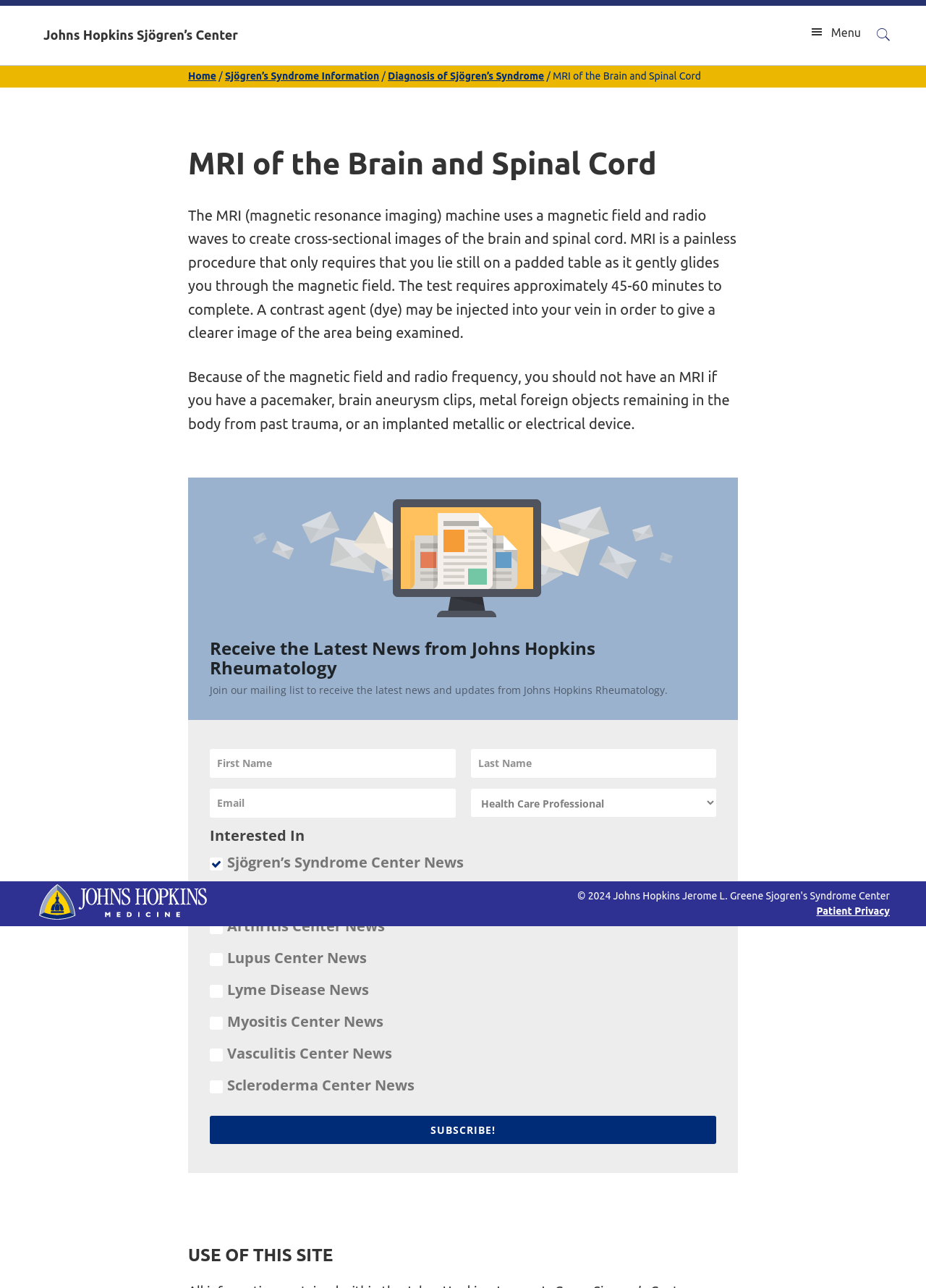Please specify the bounding box coordinates of the clickable section necessary to execute the following command: "Subscribe to the newsletter".

[0.227, 0.867, 0.773, 0.888]